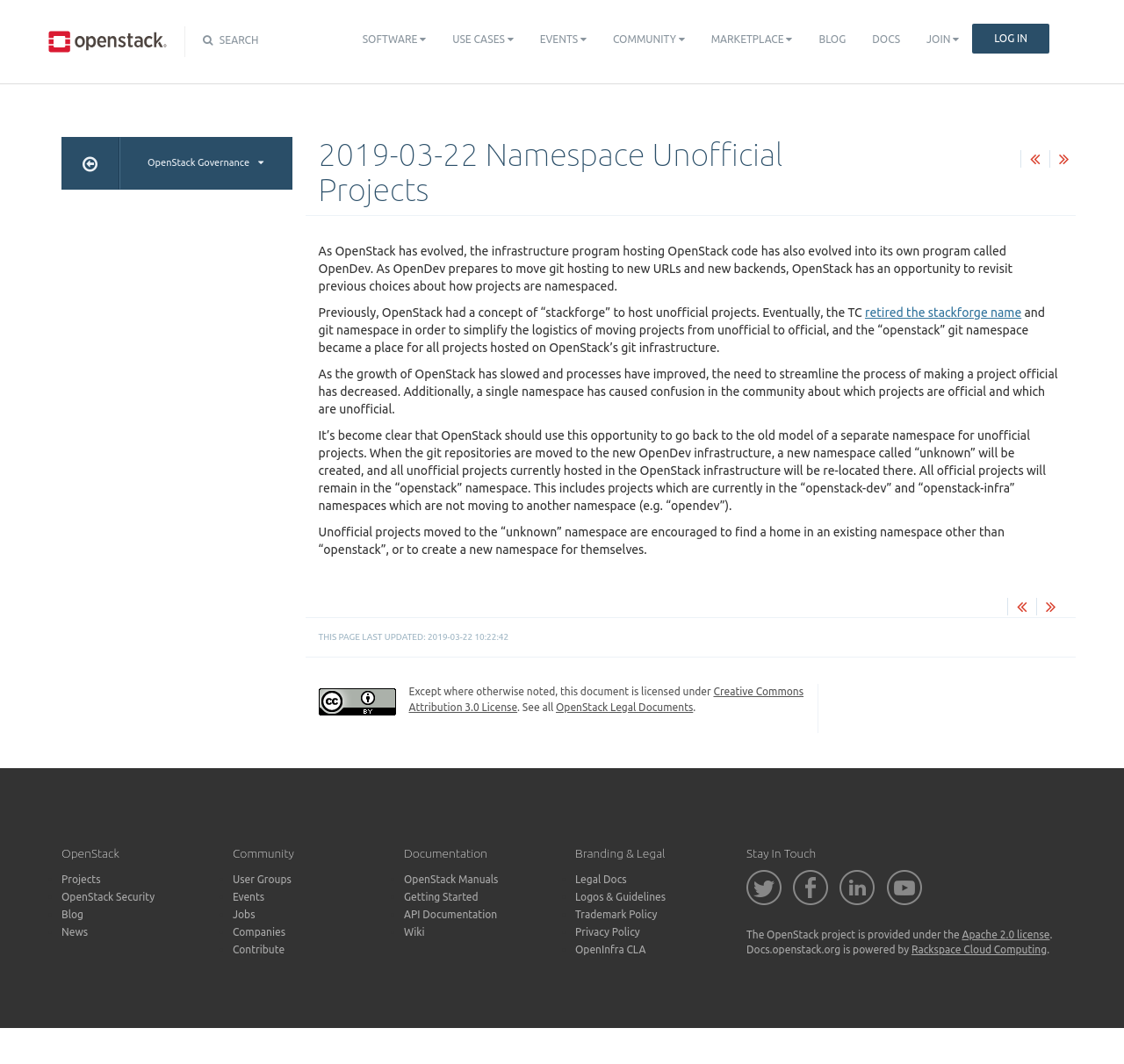Using the description "Contact", locate and provide the bounding box of the UI element.

None